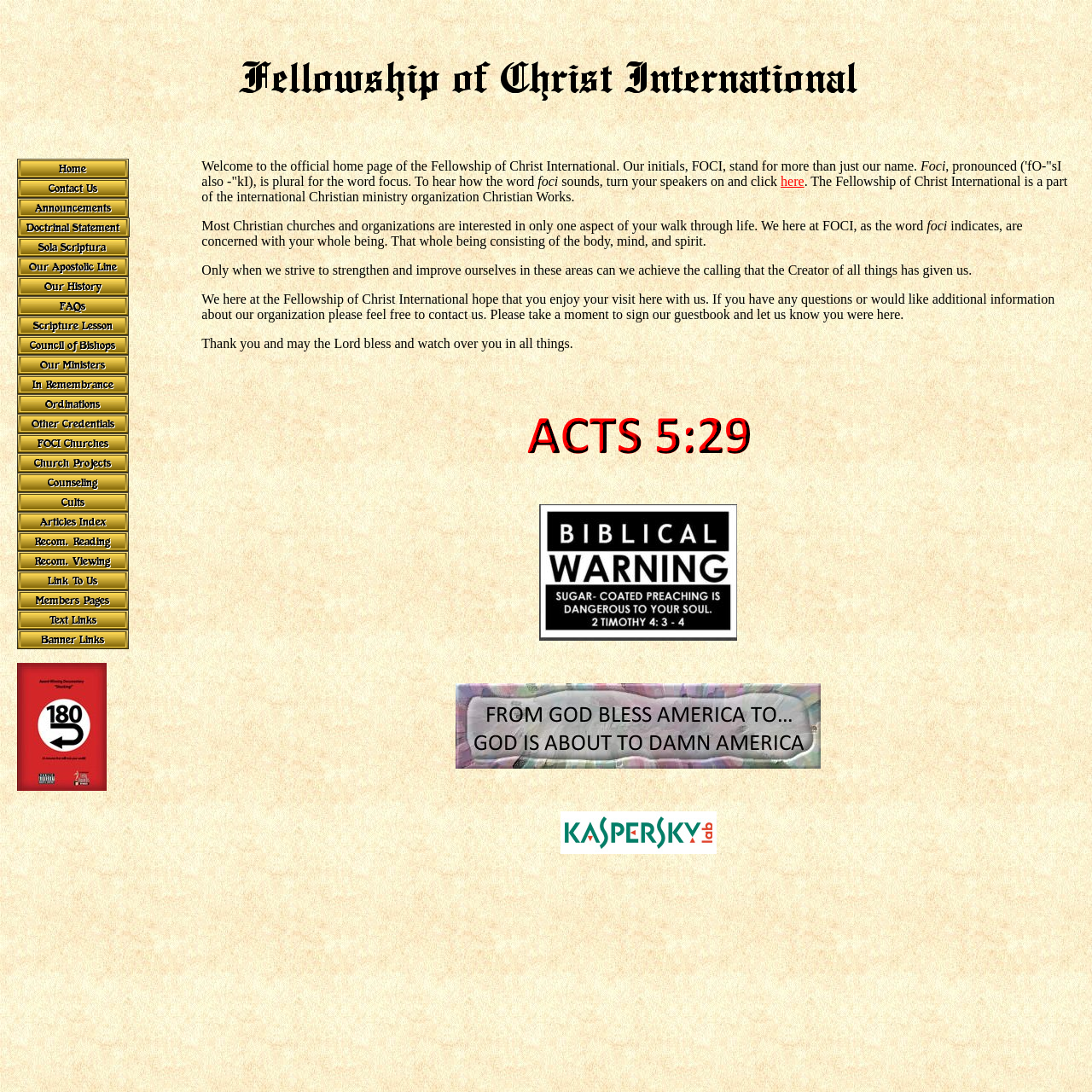Using the provided description here, find the bounding box coordinates for the UI element. Provide the coordinates in (top-left x, top-left y, bottom-right x, bottom-right y) format, ensuring all values are between 0 and 1.

[0.715, 0.159, 0.736, 0.173]